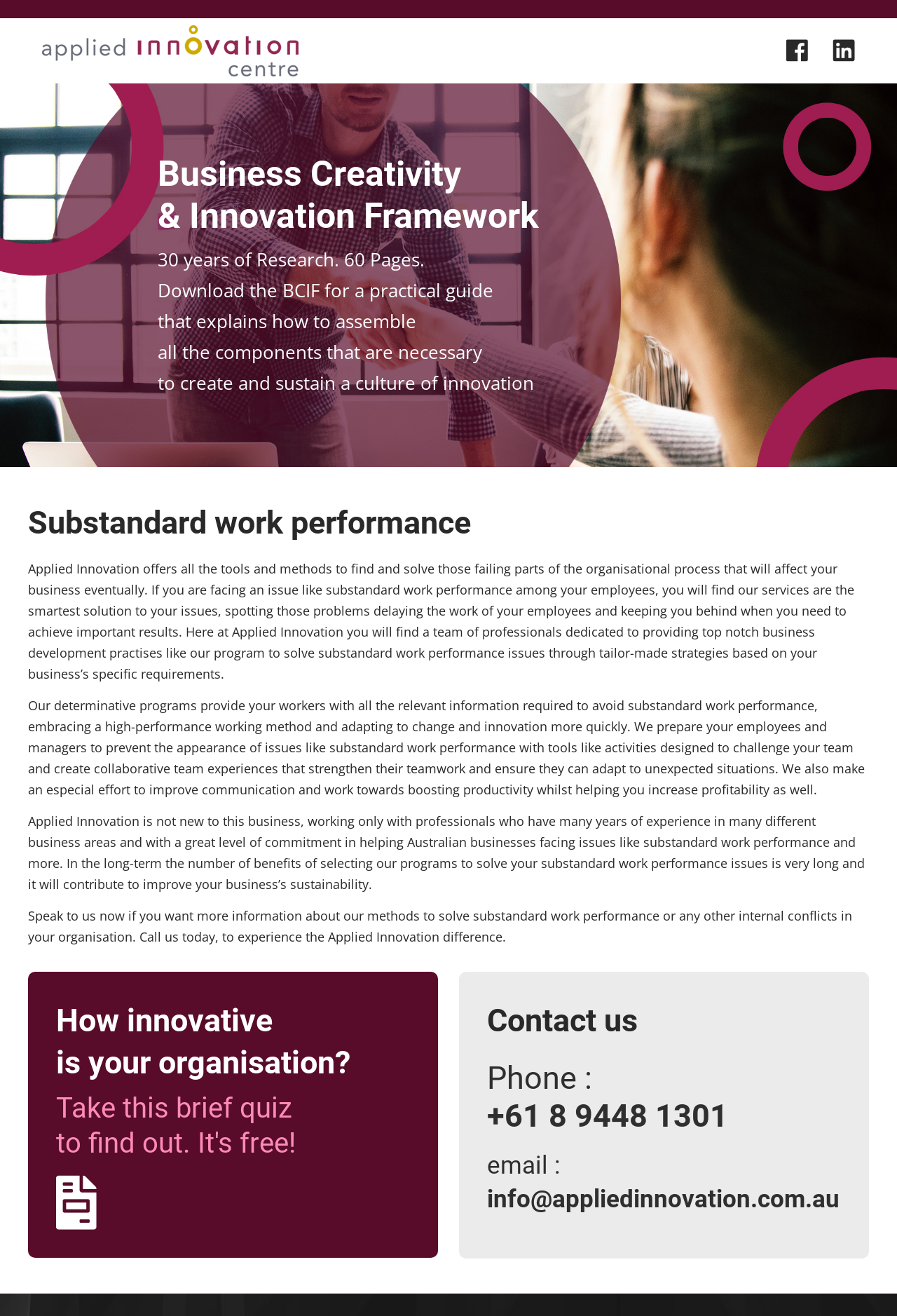Provide a one-word or short-phrase answer to the question:
What is the purpose of the quiz?

To find out how innovative is your organisation